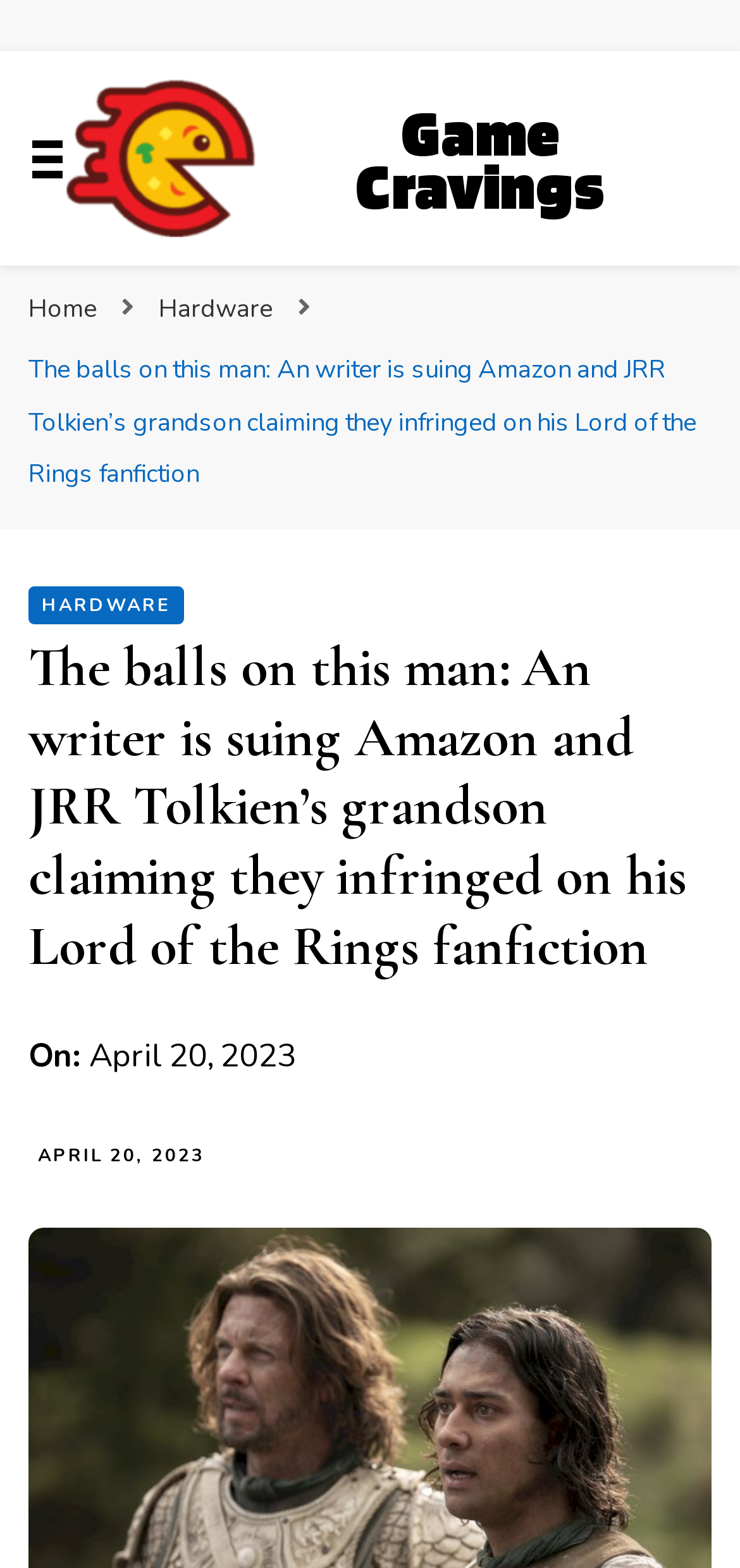Write a detailed summary of the webpage.

The webpage appears to be a news article or blog post about a writer suing Amazon and the Tolkien Property for copyright infringement related to The Rings of Energy TV show. 

At the top of the page, there is a primary menu toggle button, followed by a link to "Game Cravings" with an accompanying image. To the right of this, there are links to "Home" and "Hardware". 

Below these links, the main article title "The balls on this man: An writer is suing Amazon and JRR Tolkien's grandson claiming they infringed on his Lord of the Rings fanfiction" is prominently displayed. 

Further down, there is a heading with the same title as the article, followed by the text "On: April 20, 2023", which is also a link. The date is also represented as a time element.